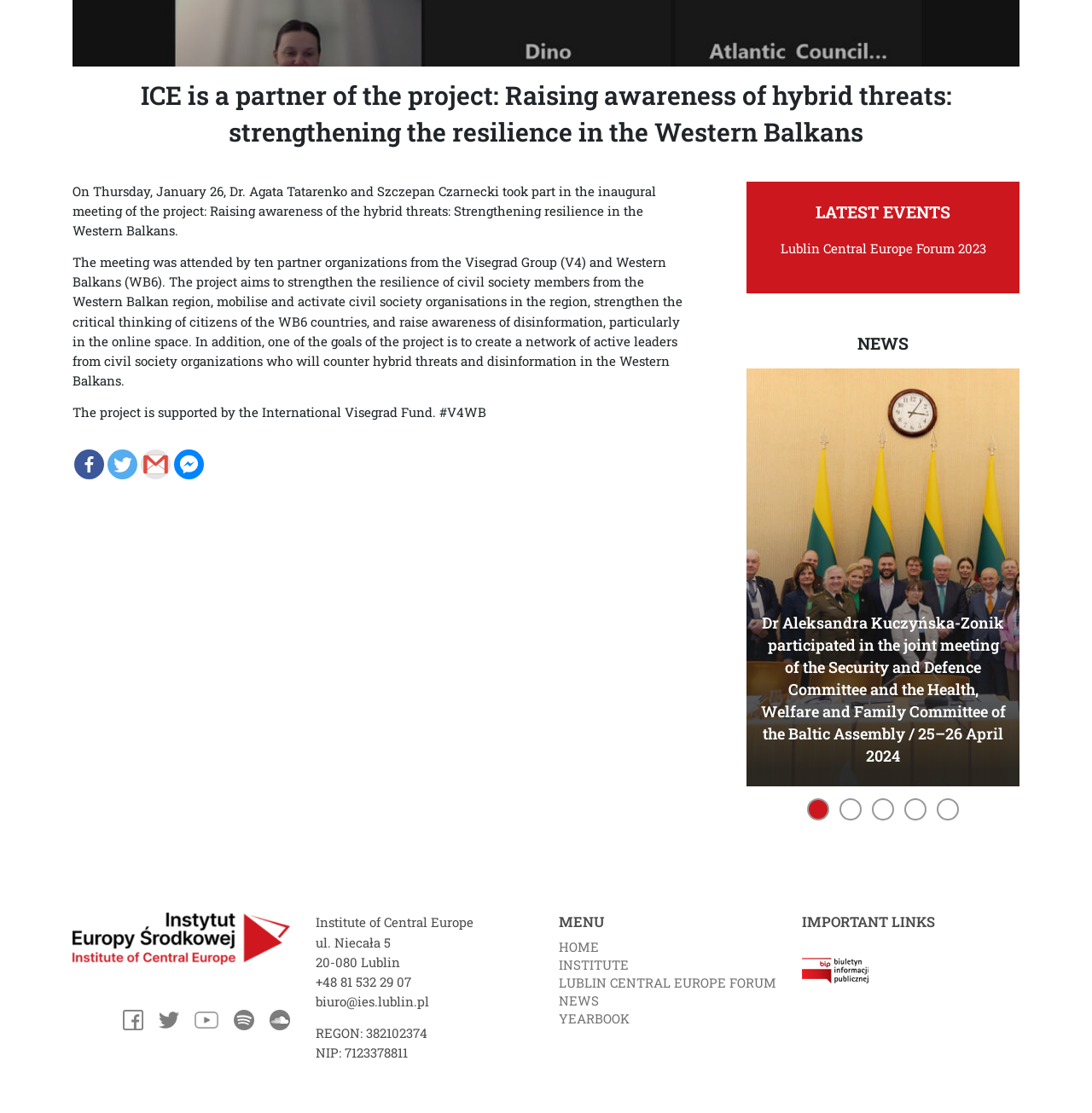Extract the bounding box coordinates for the HTML element that matches this description: "Lublin Central Europe Forum". The coordinates should be four float numbers between 0 and 1, i.e., [left, top, right, bottom].

[0.512, 0.875, 0.711, 0.891]